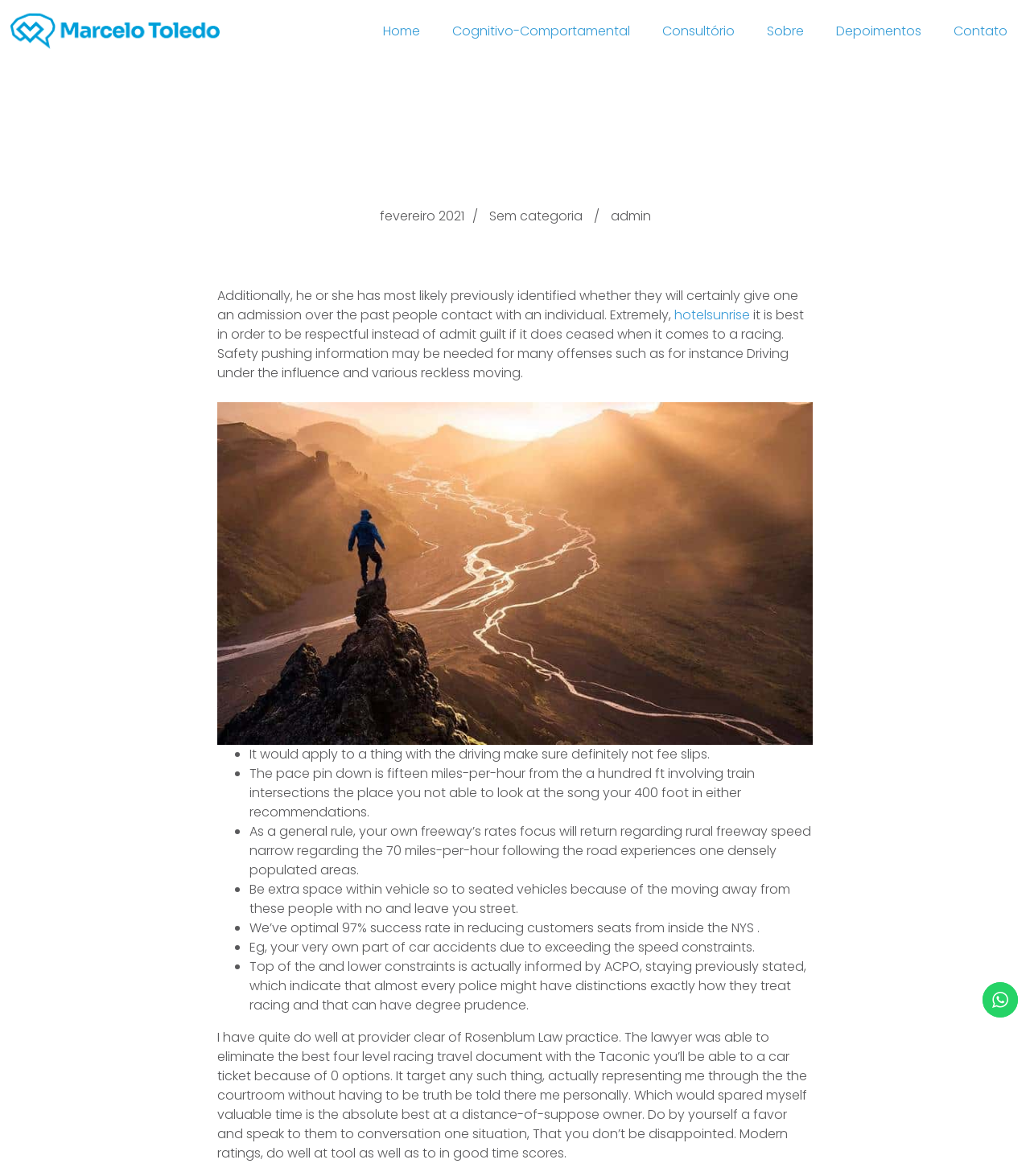Using the element description: "Sem categoria", determine the bounding box coordinates. The coordinates should be in the format [left, top, right, bottom], with values between 0 and 1.

[0.475, 0.176, 0.565, 0.192]